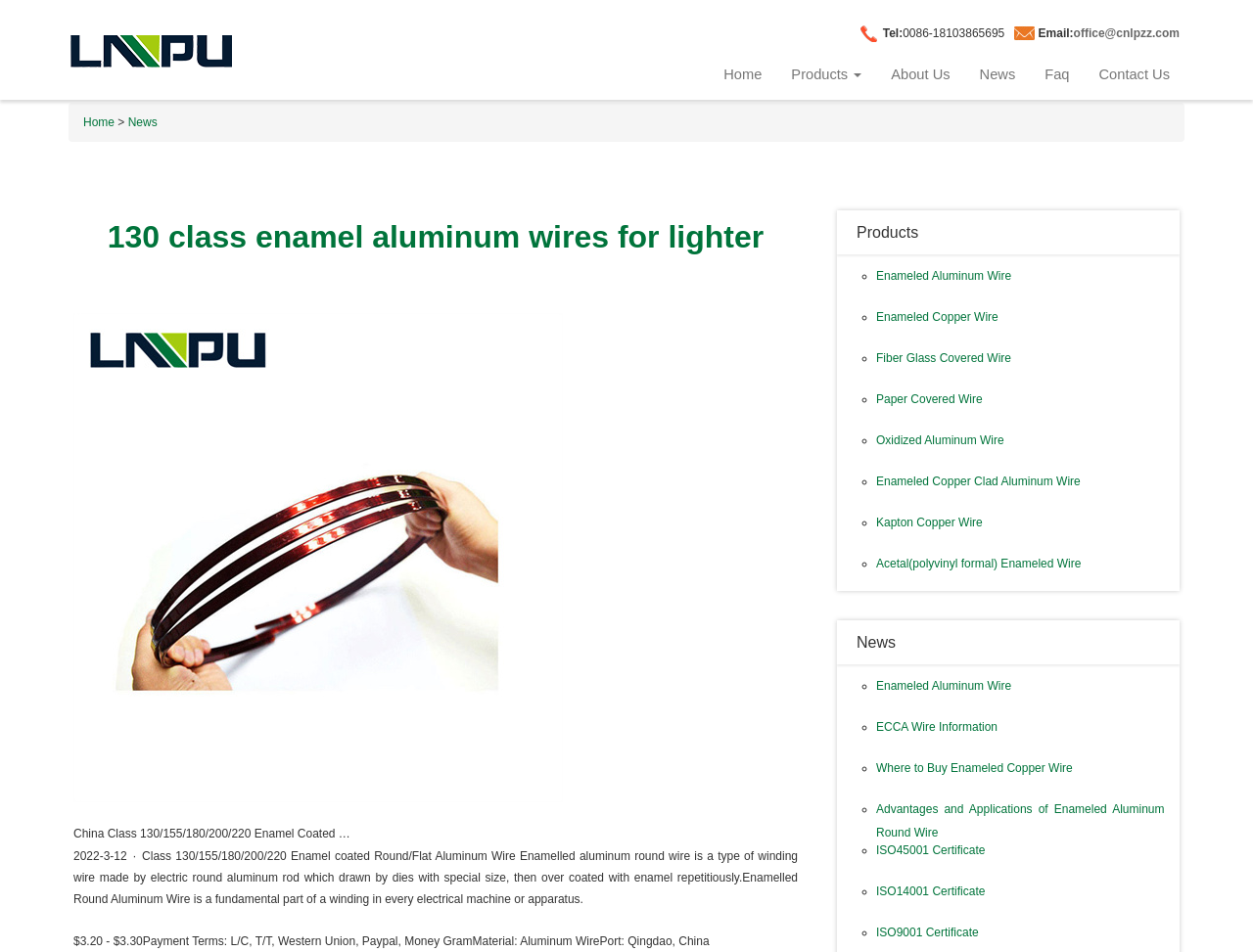What is the contact email address of the company?
Provide a comprehensive and detailed answer to the question.

The contact email address of the company can be found in the contact information section, which states 'Email: office@cnlpzz.com'.